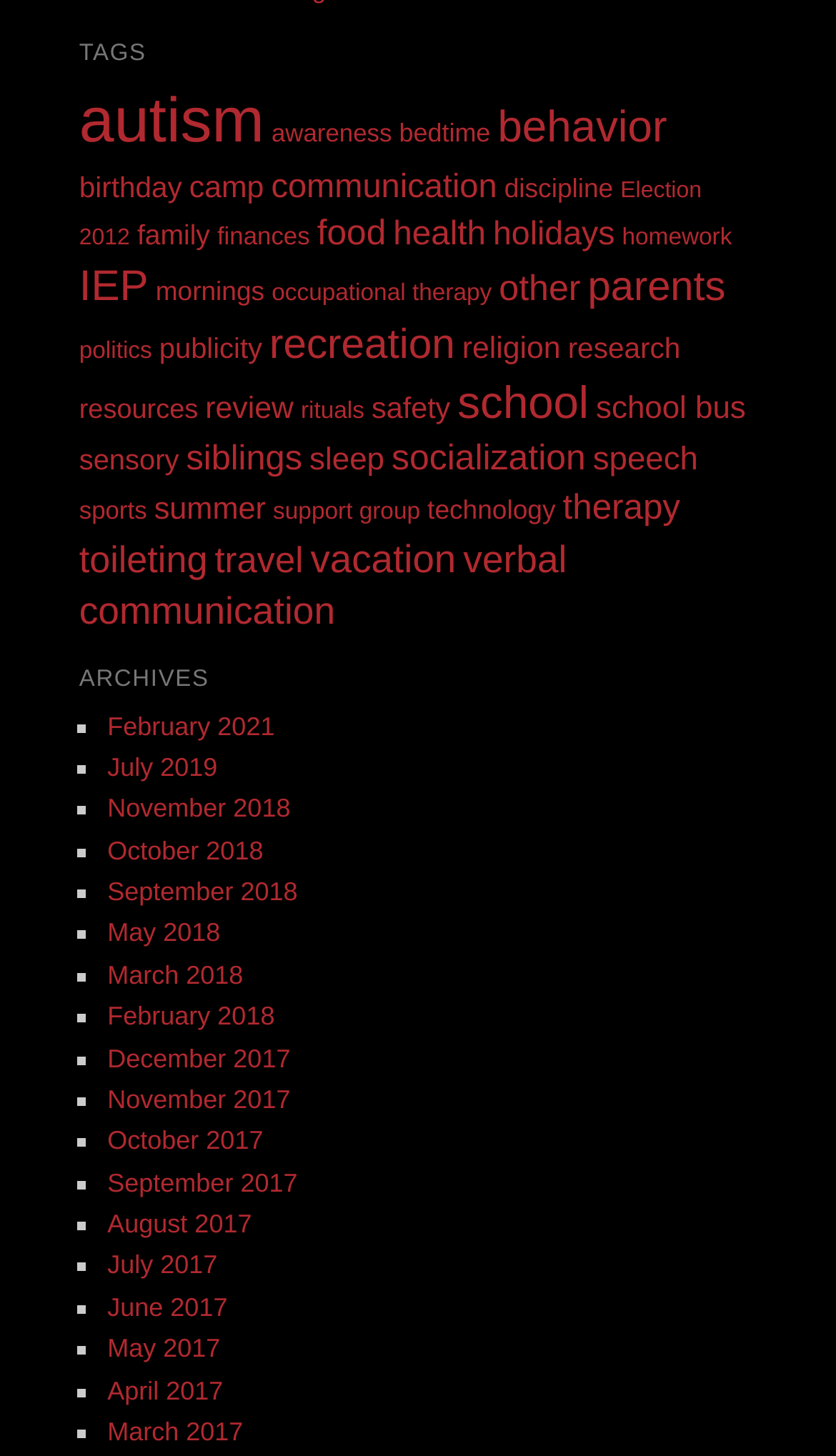Locate the bounding box coordinates of the area to click to fulfill this instruction: "browse 'summer' related topics". The bounding box should be presented as four float numbers between 0 and 1, in the order [left, top, right, bottom].

[0.184, 0.339, 0.318, 0.362]